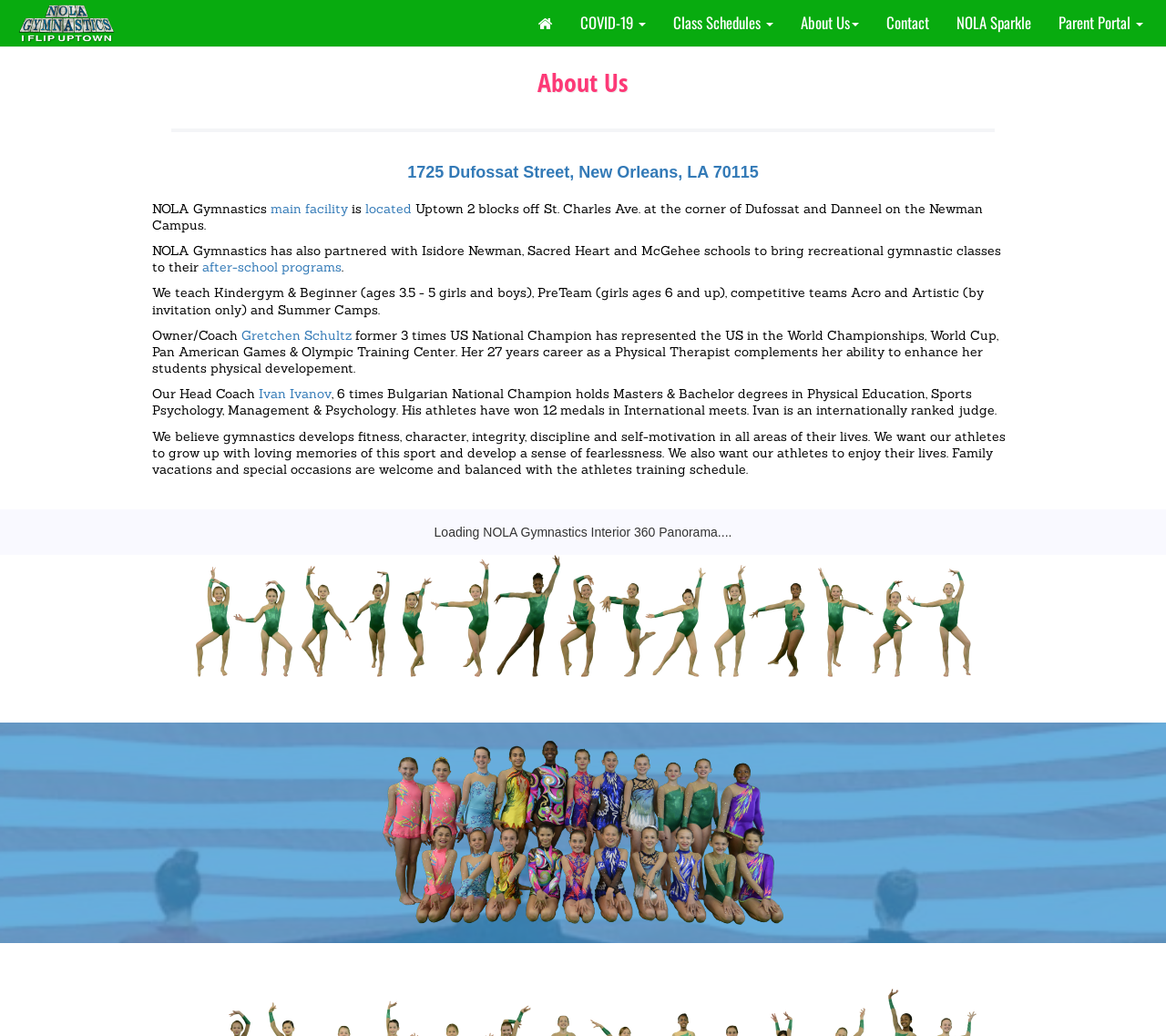Describe every aspect of the webpage comprehensively.

The webpage is about NOLA Gymnastics, a gymnastics center with a mission to encourage participation and pursue excellence in all aspects of gymnastics. At the top left corner, there is a logo image of NOLA Gymnastics, LLC, accompanied by a link with the same name. 

Below the logo, there is a navigation menu with links to different sections of the website, including COVID-19, Class Schedules, About Us, Contact, NOLA Sparkle, and a Parent Portal button. 

The main content of the page is divided into sections. The first section has a heading "About Us" and provides the address of the main facility, 1725 Dufossat Street, New Orleans, LA 70115, which is also a link. 

The next section describes the location of the main facility, stating that it is located Uptown, 2 blocks off St. Charles Ave. at the corner of Dufossat and Danneel on the Newman Campus. 

The page also mentions that NOLA Gymnastics has partnered with local schools to bring recreational gymnastic classes to their after-school programs. 

The webpage then lists the types of classes offered, including Kindergym, Beginner, PreTeam, competitive teams, and Summer Camps. 

The page also introduces the owner and coach, Gretchen Schultz, a former 3-time US National Champion, and the head coach, Ivan Ivanov, a 6-time Bulgarian National Champion. 

The final section of the page describes the philosophy of NOLA Gymnastics, emphasizing the development of fitness, character, integrity, discipline, and self-motivation in athletes, as well as the importance of balancing training with family life. 

At the bottom of the page, there is a loading message for a 360-degree panorama of the NOLA Gymnastics interior.